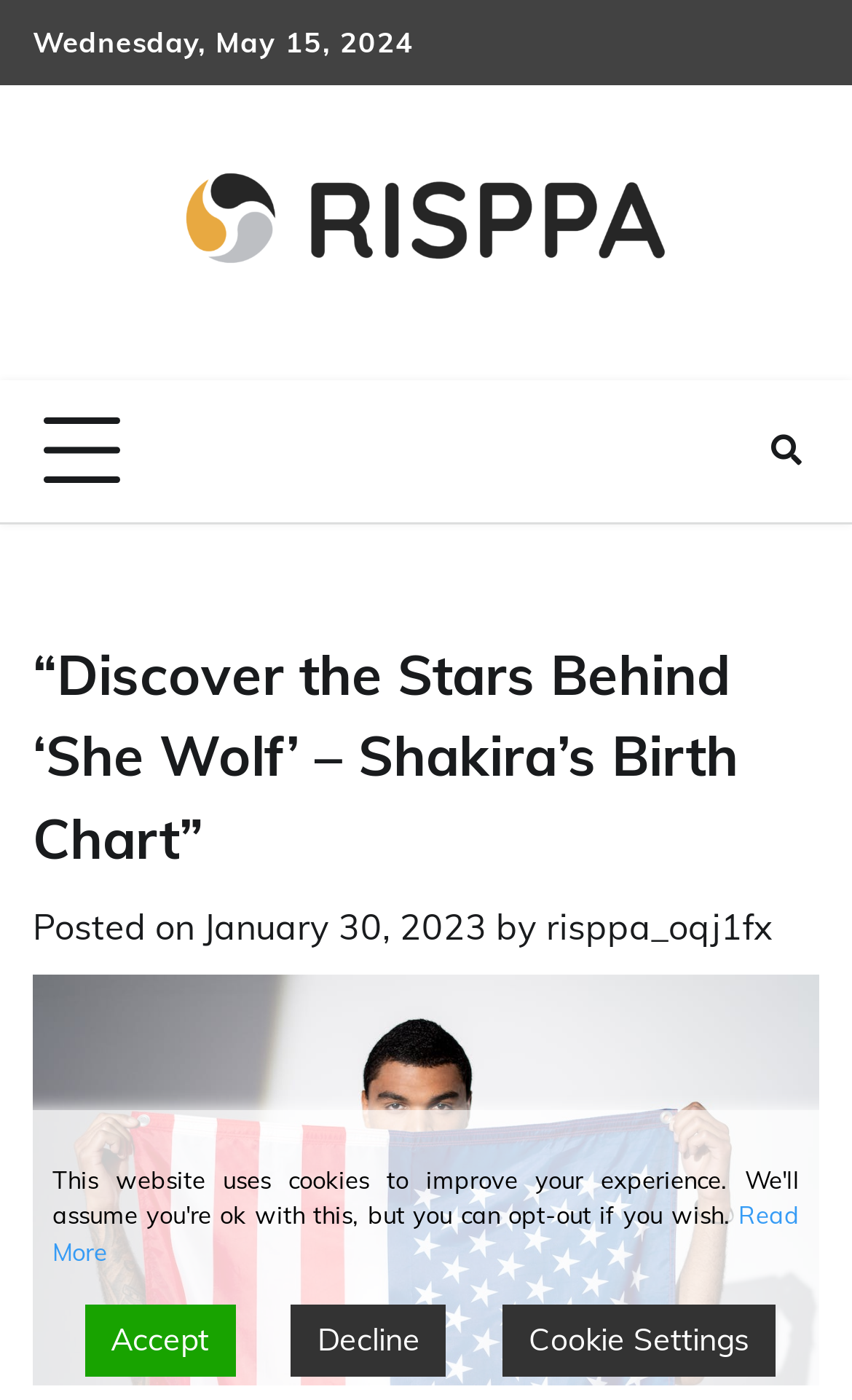Answer the question using only one word or a concise phrase: What is the name of the website?

Risppa | World News